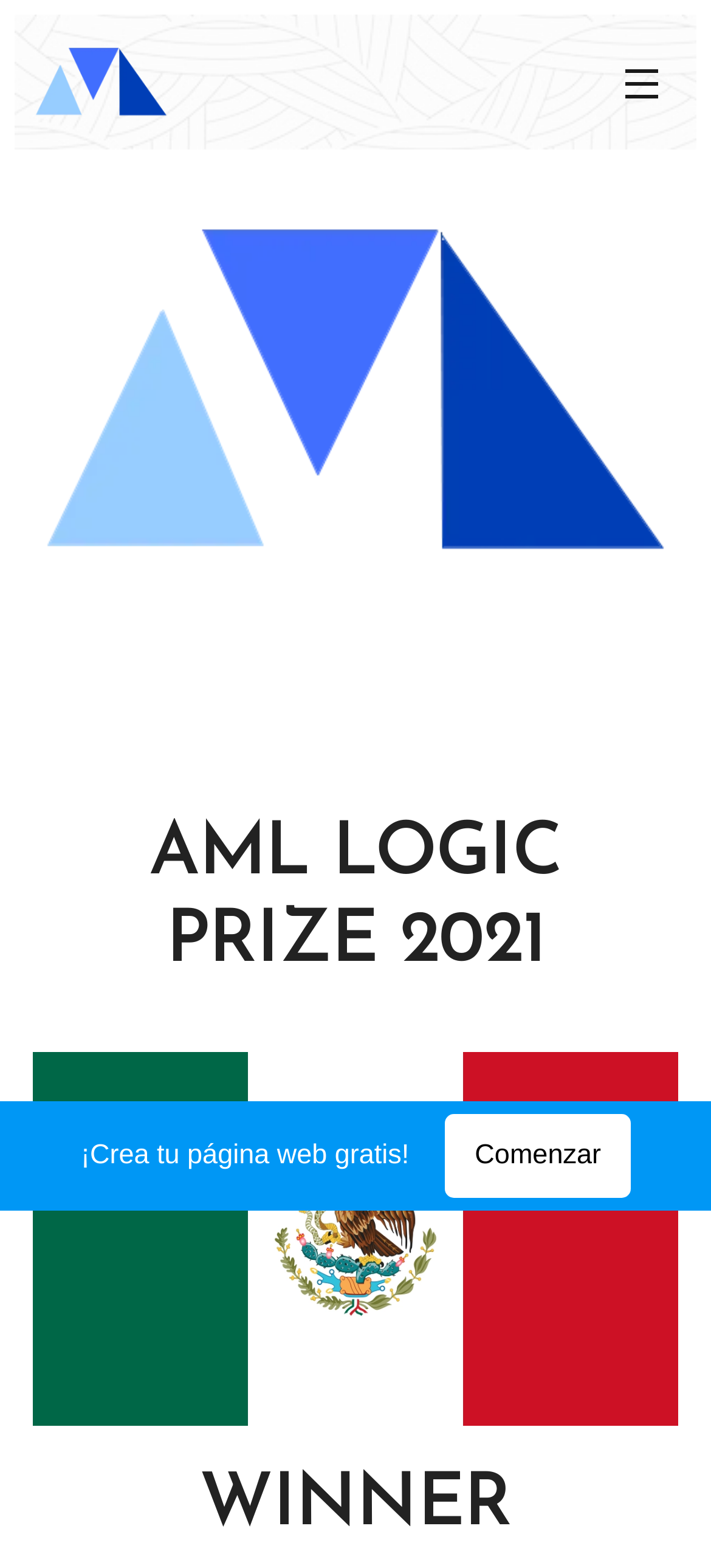Give a one-word or short-phrase answer to the following question: 
What is the organization associated with the prize?

Academia Mexicana de Lógica